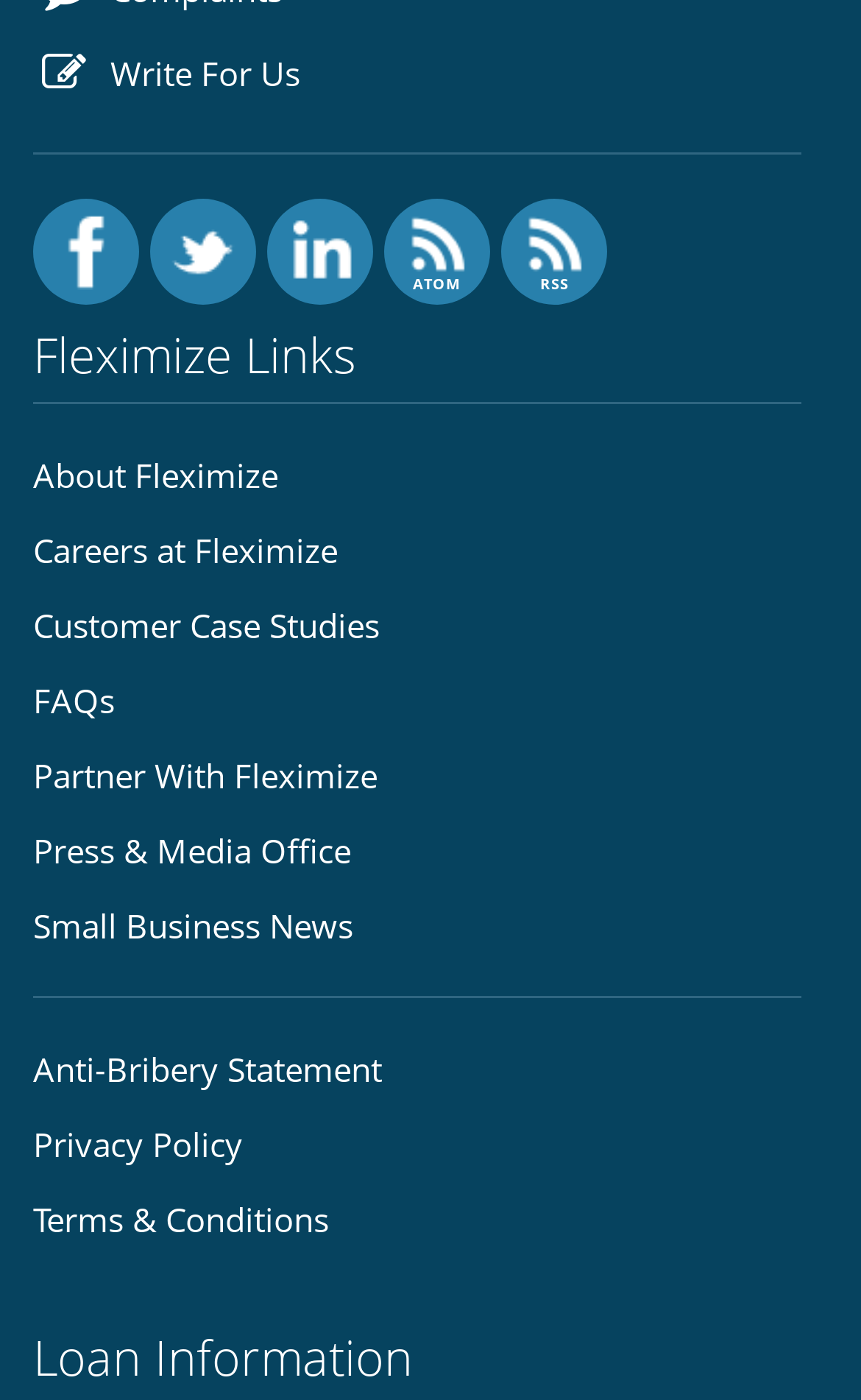Identify the bounding box coordinates necessary to click and complete the given instruction: "Check the Privacy Policy".

[0.038, 0.802, 0.282, 0.838]